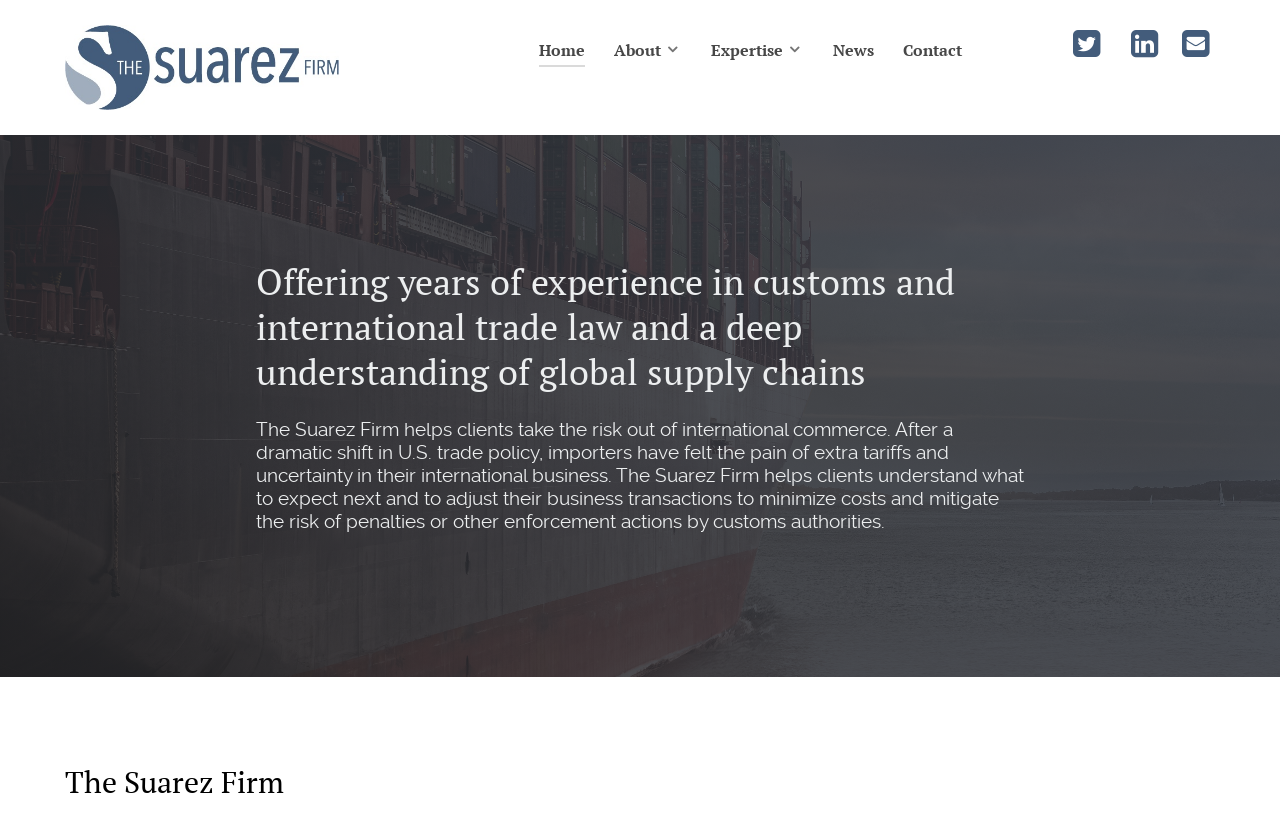Locate the bounding box coordinates of the clickable region to complete the following instruction: "View Expertise."

[0.555, 0.043, 0.627, 0.084]